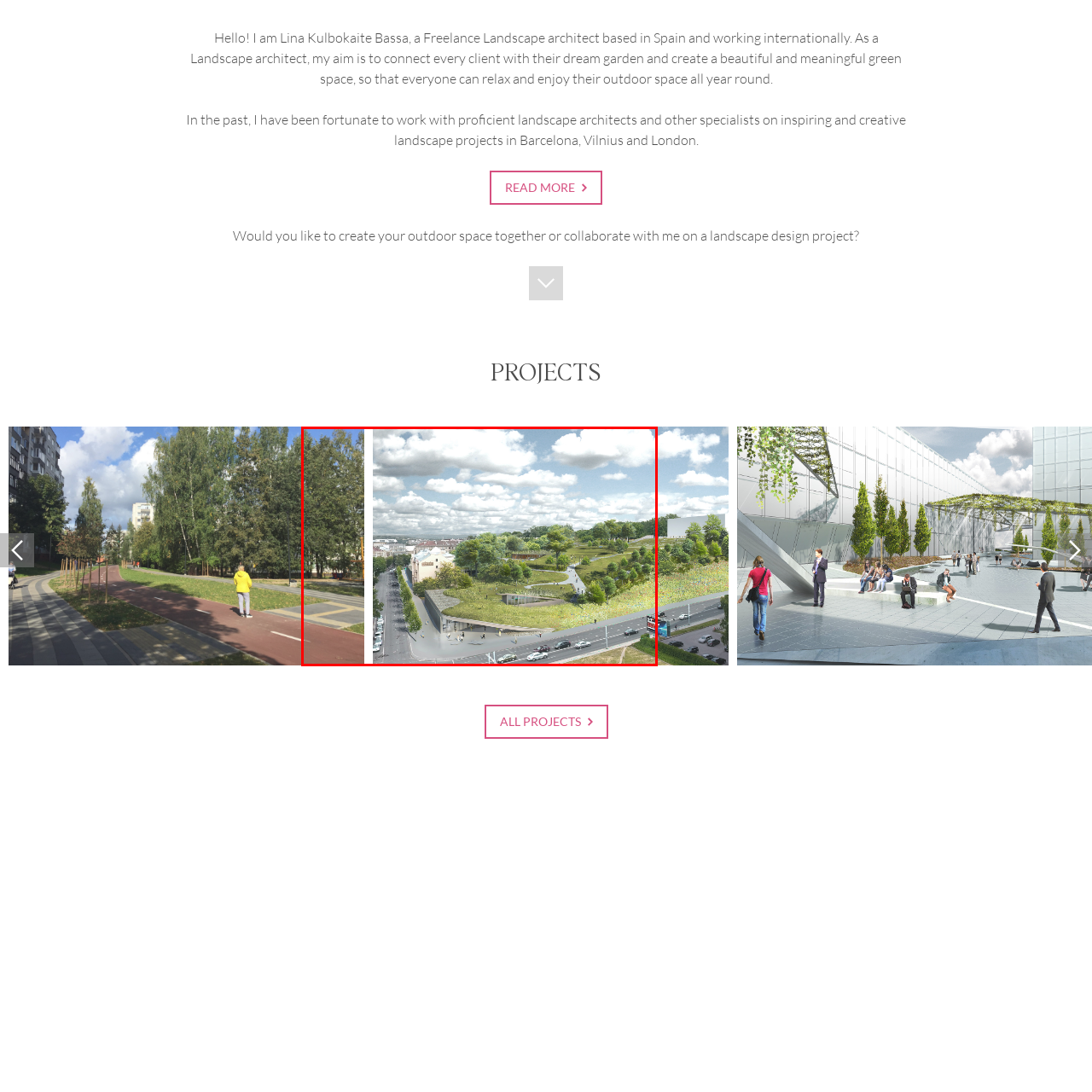Explain the image in the red bounding box with extensive details.

This image showcases an artist's rendering of the **Tauro Hill Park** in Vilnius, Lithuania, which highlights a beautifully landscaped outdoor space designed to enhance the urban experience. The left side captures a vibrant park scene, likely featuring green lawns, walking paths, and blooming flora, promoting relaxation and enjoyment for visitors. On the right, the architectural design of the park is presented in a panoramic view, revealing sloping green hills integrated with pathways and areas for communal gatherings. The project aims to blend nature with urban life, inviting residents and visitors to engage with the lush environment. The park serves as a picturesque escape, embodying the vision of creating meaningful green spaces in contemporary urban settings.